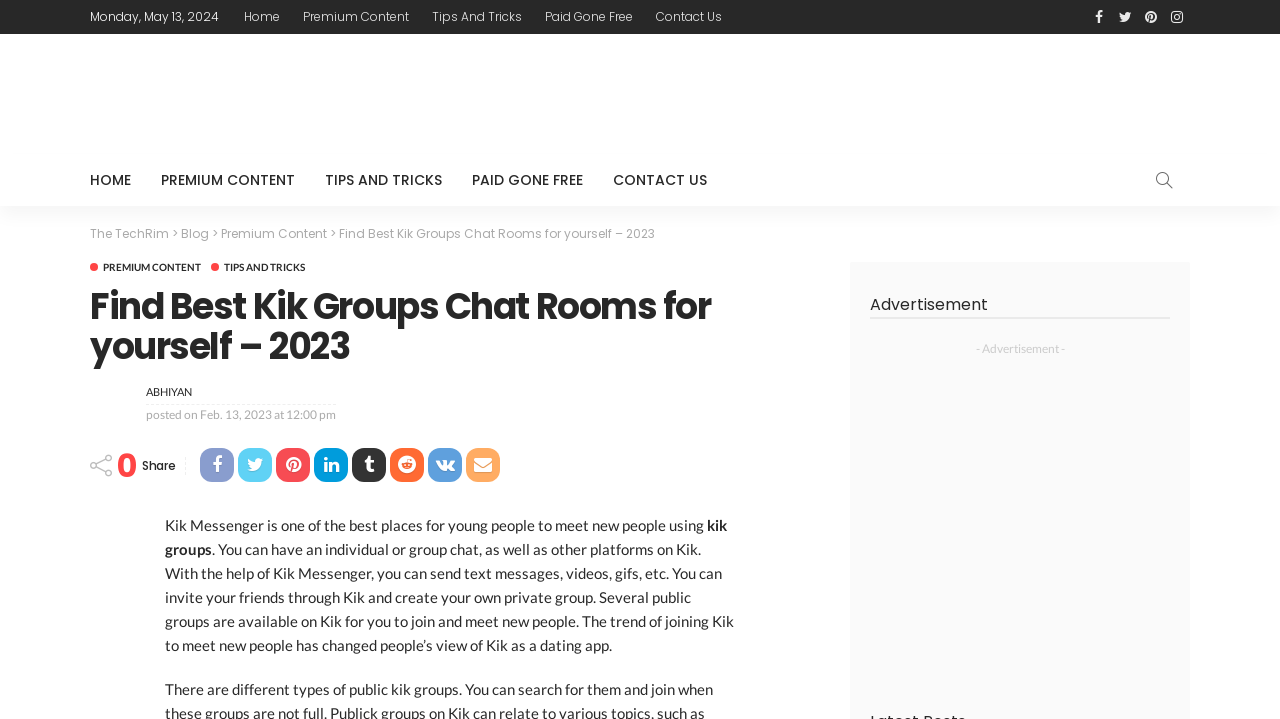Identify the bounding box coordinates of the clickable section necessary to follow the following instruction: "Search for a celebrity or date". The coordinates should be presented as four float numbers from 0 to 1, i.e., [left, top, right, bottom].

None